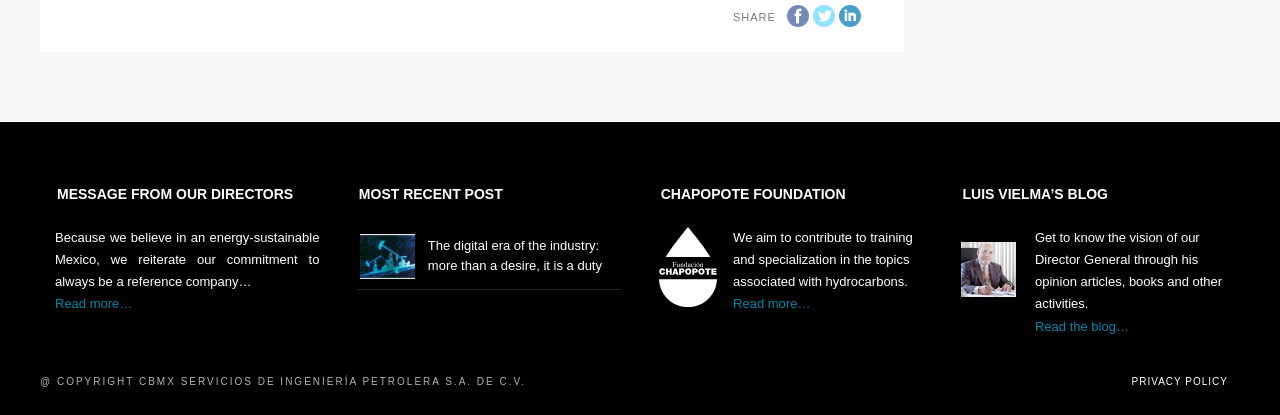Locate the UI element described by Read more… in the provided webpage screenshot. Return the bounding box coordinates in the format (top-left x, top-left y, bottom-right x, bottom-right y), ensuring all values are between 0 and 1.

[0.043, 0.714, 0.103, 0.75]